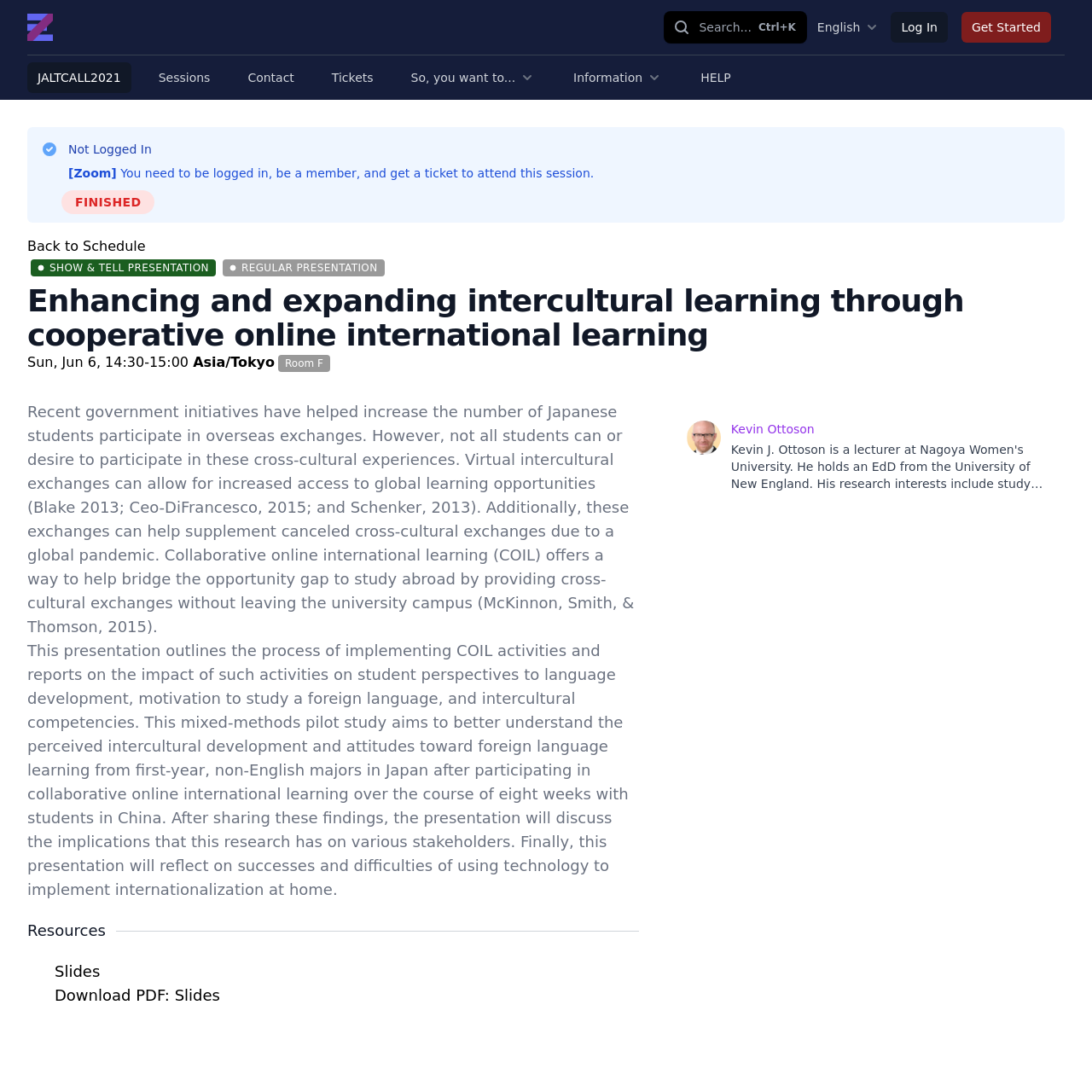What is the name of the presentation?
Using the image, give a concise answer in the form of a single word or short phrase.

SHOW & TELL PRESENTATION REGULAR PRESENTATION